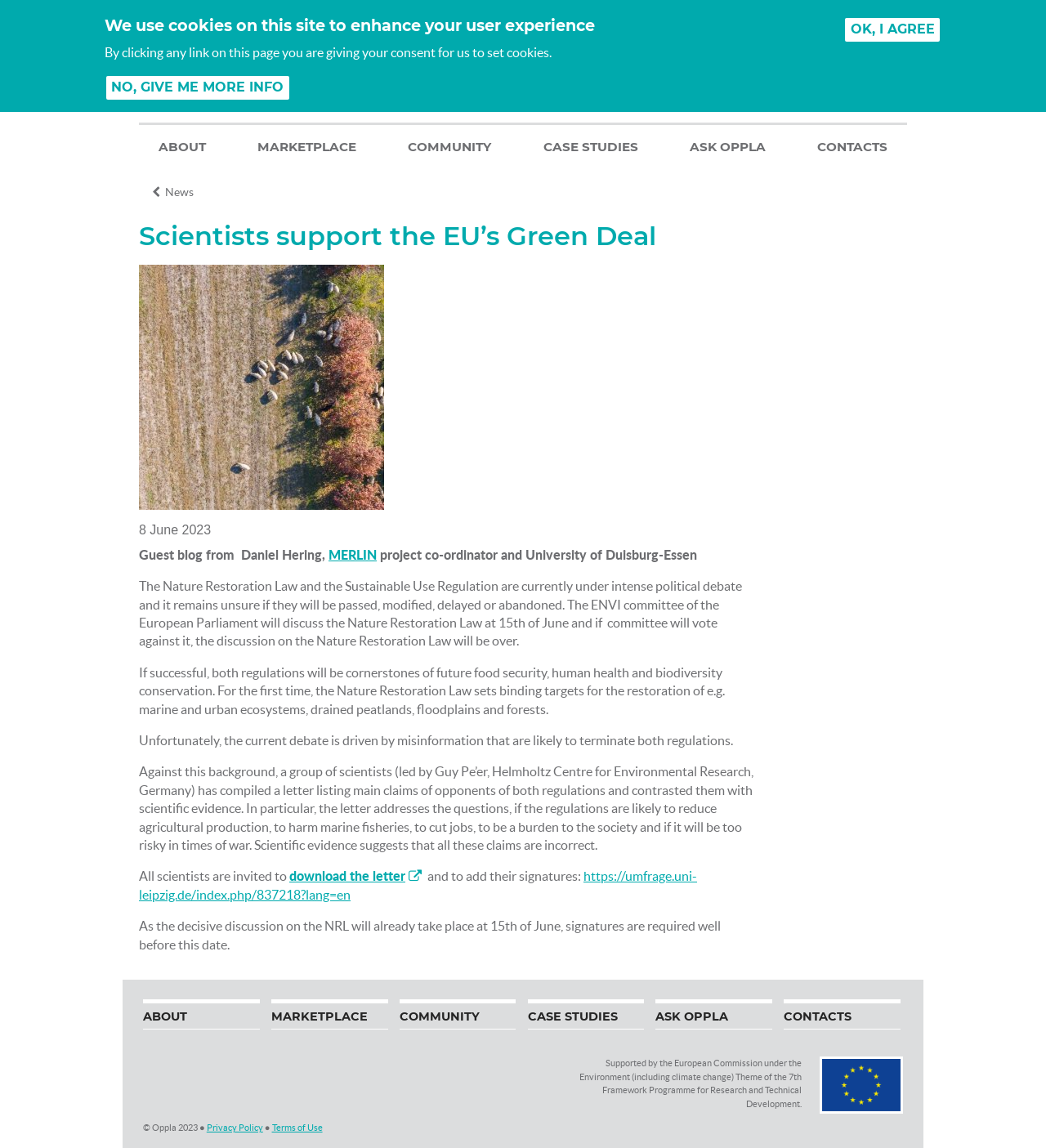Given the element description "Women in Open Banking" in the screenshot, predict the bounding box coordinates of that UI element.

None